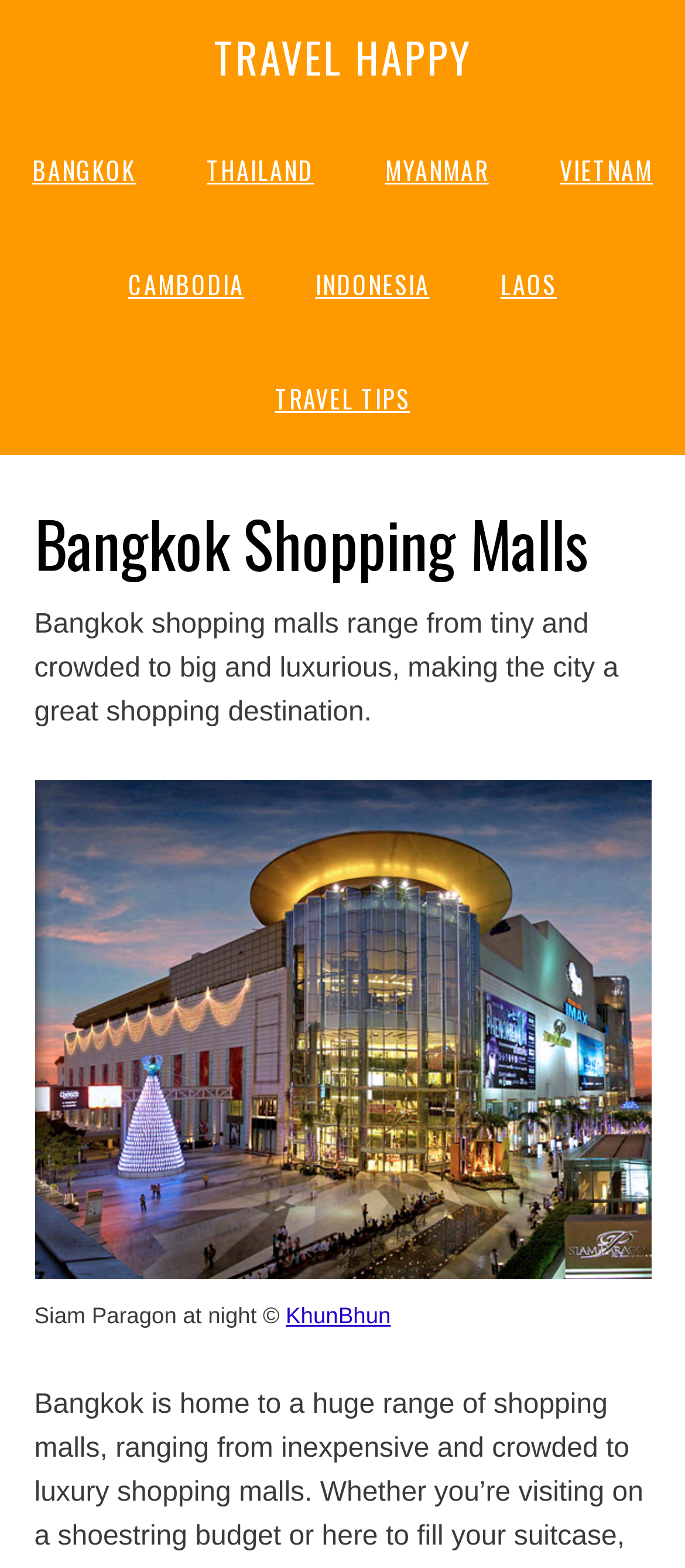Determine the main headline of the webpage and provide its text.

Bangkok Shopping Malls